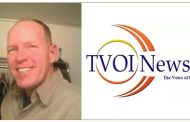Explain the image in a detailed way.

The image features a close-up photograph of a smiling man on the left, showcasing a friendly and approachable demeanor. On the right side, there is a logo for "TVOI News," prominently displaying the text in bold letters alongside a decorative design that includes curved lines, adding a dynamic element to the branding. The caption suggests a connection between the individual and the news outlet, indicating that this may relate to a story or update involving "Michael Emry," as suggested by adjacent content on the page. The overall presentation combines personal and professional elements, reflecting the dual nature of news storytelling.